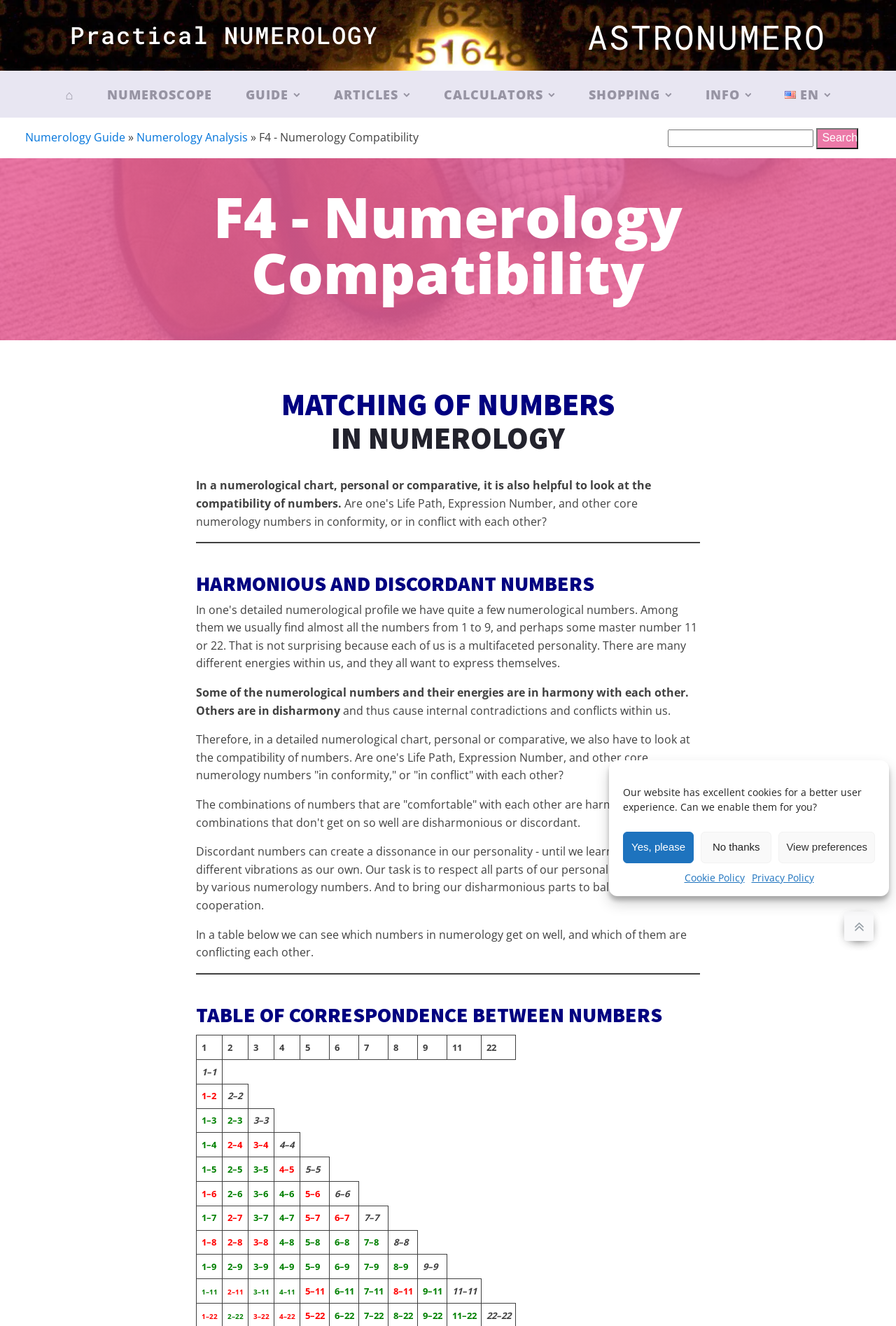Based on the element description: "parent_node: Supported By:", identify the bounding box coordinates for this UI element. The coordinates must be four float numbers between 0 and 1, listed as [left, top, right, bottom].

None